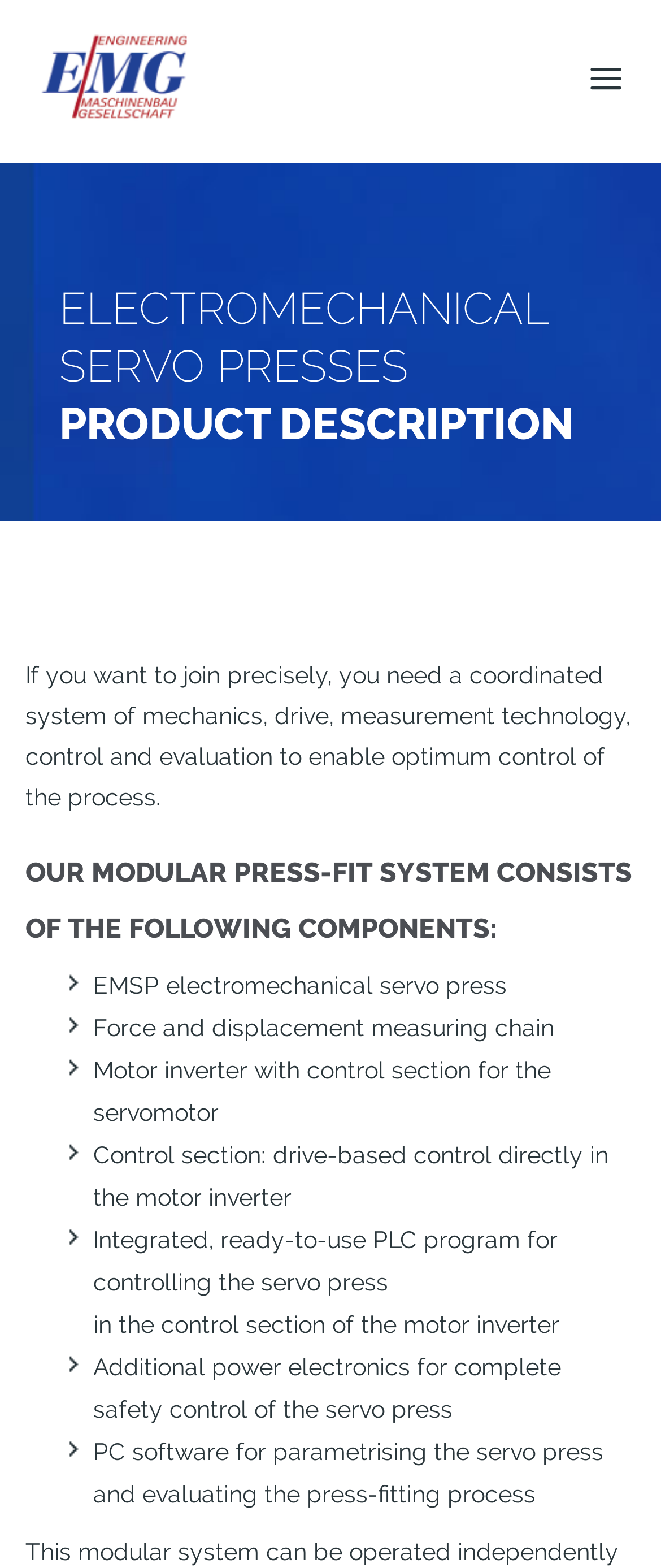What is the function of the PC software?
Refer to the screenshot and respond with a concise word or phrase.

Parametrising and evaluating